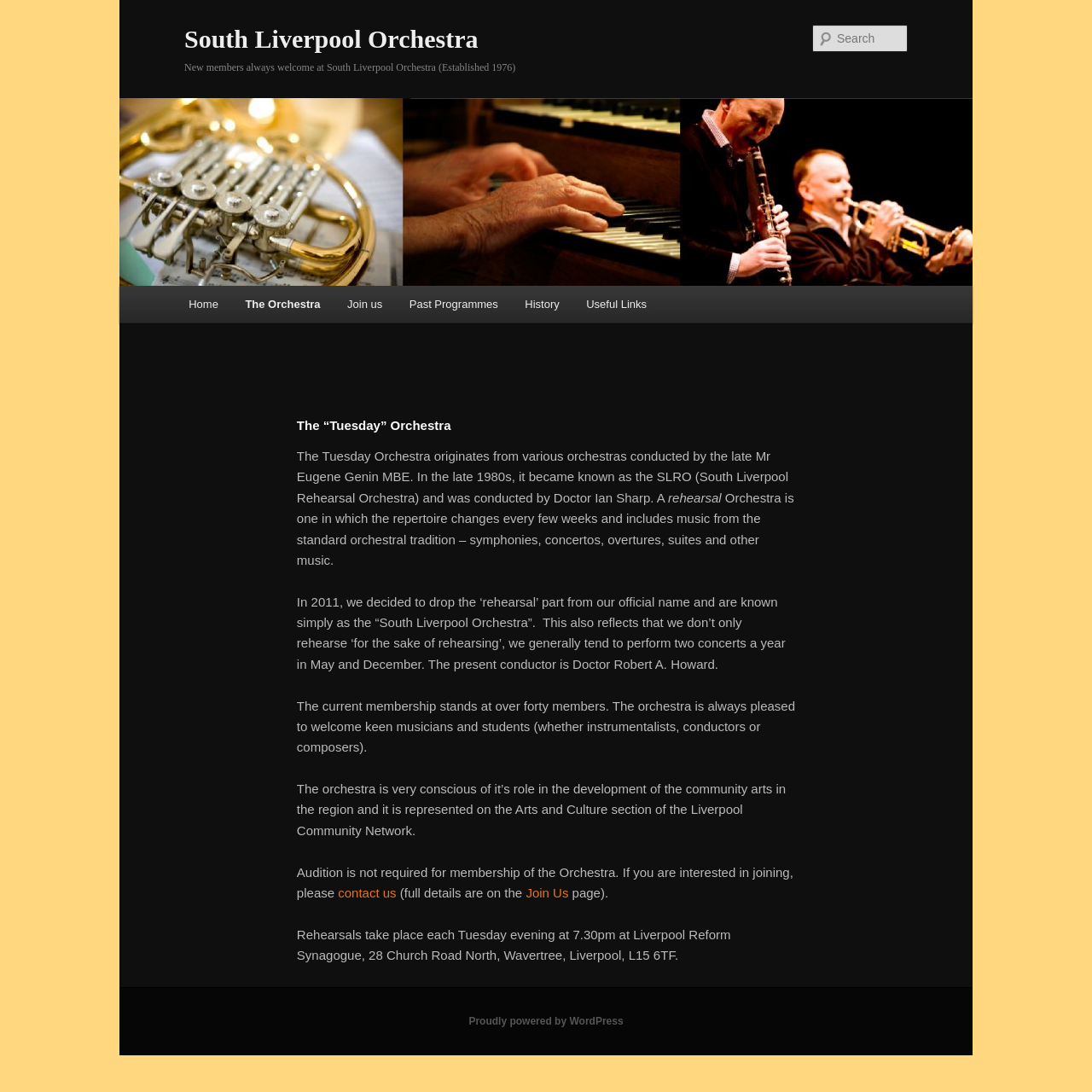Please find and generate the text of the main header of the webpage.

South Liverpool Orchestra